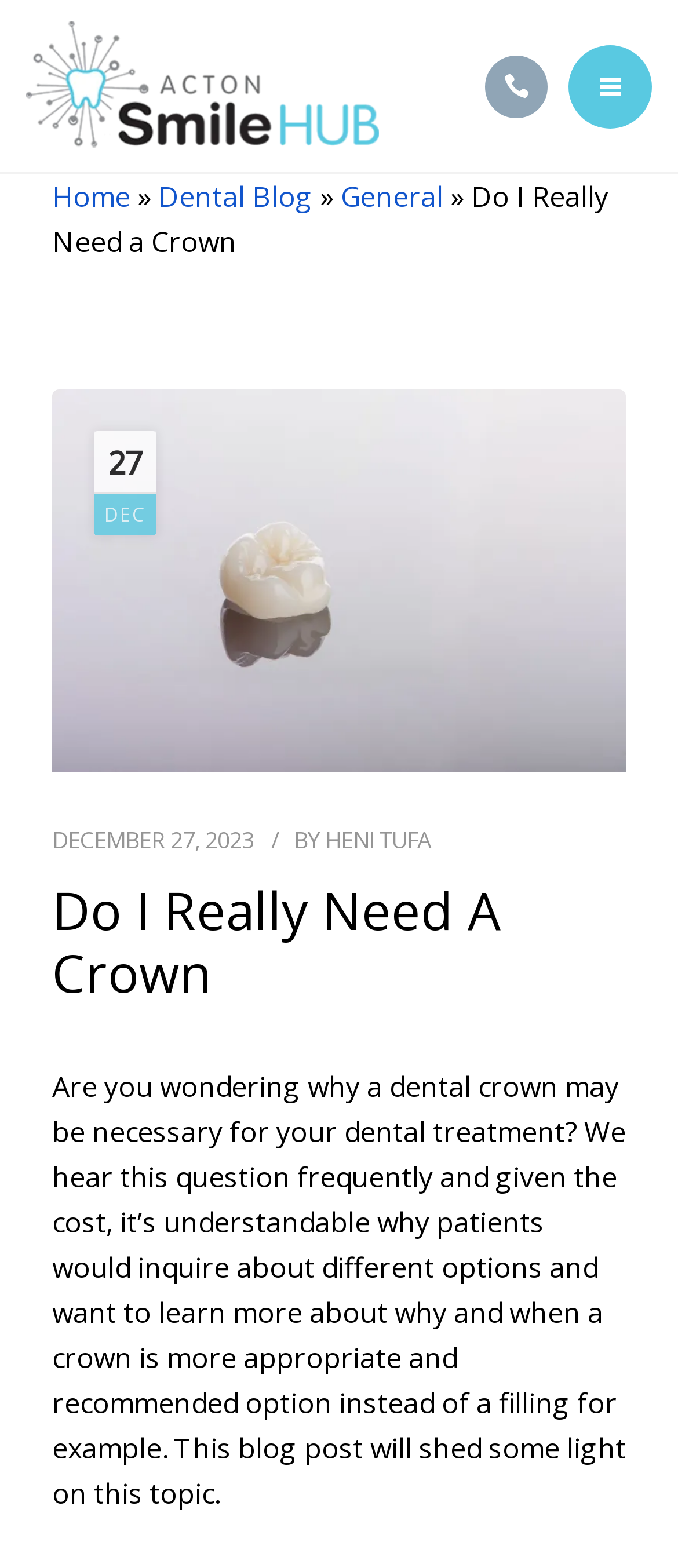How many links are there in the main navigation?
Please provide a detailed and thorough answer to the question.

I found the answer by looking at the main navigation section, where I counted the number of links. There are 6 links: 'CONTACT US', 'DENTAL SERVICES', 'ABOUT', 'BLOG', 'RESOURCES', and 'BOOK ONLINE'.